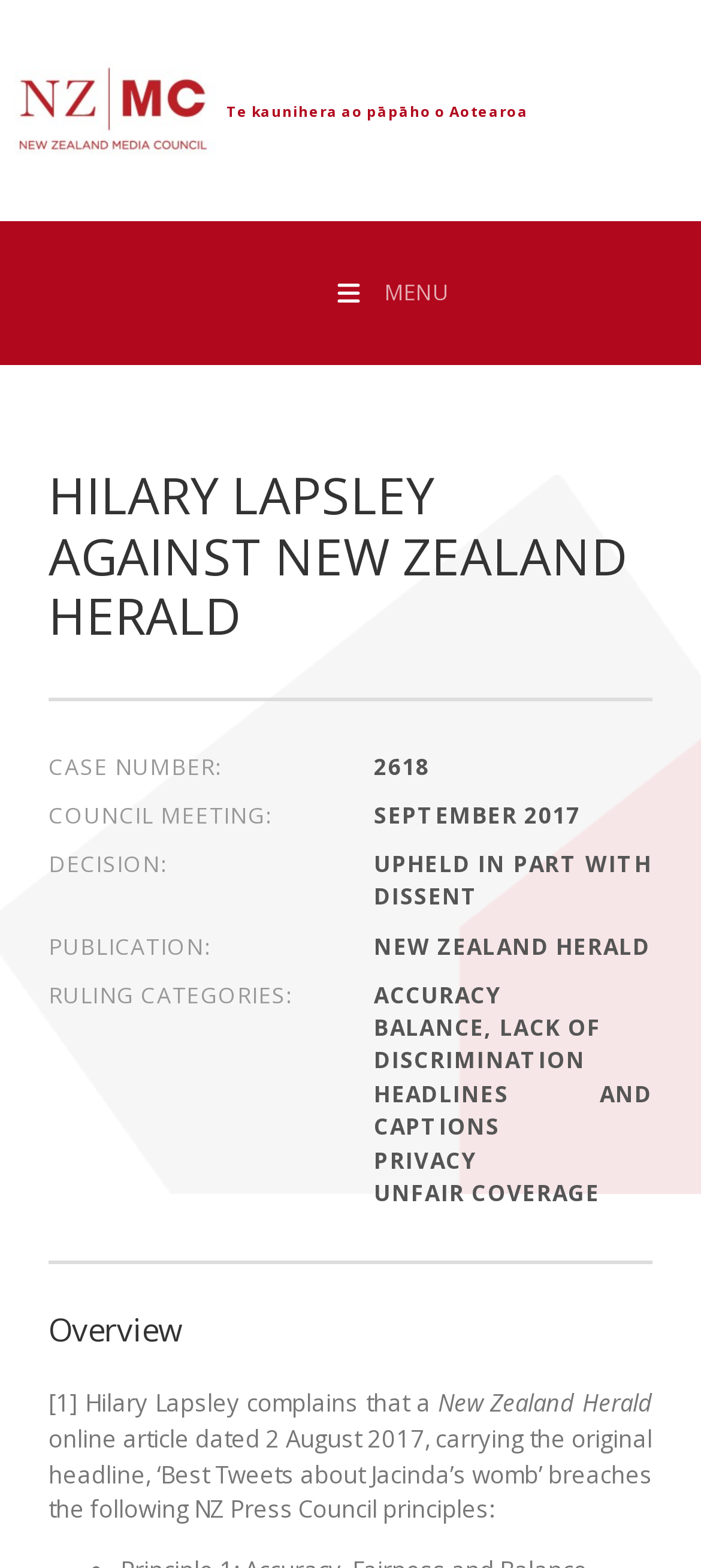What is the case number?
Give a one-word or short phrase answer based on the image.

2618